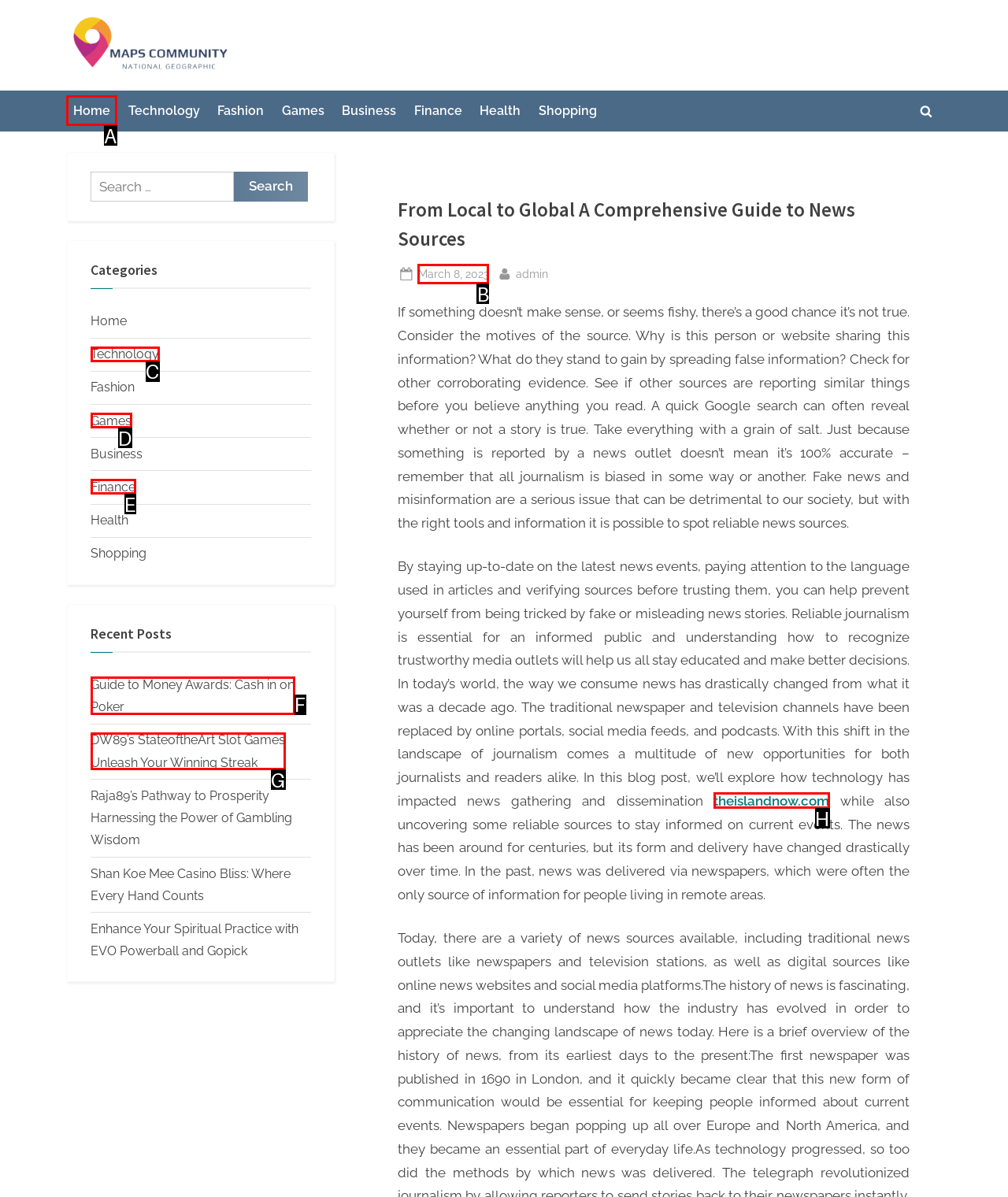Specify the letter of the UI element that should be clicked to achieve the following: Click on the 'Home' link in the primary menu
Provide the corresponding letter from the choices given.

A